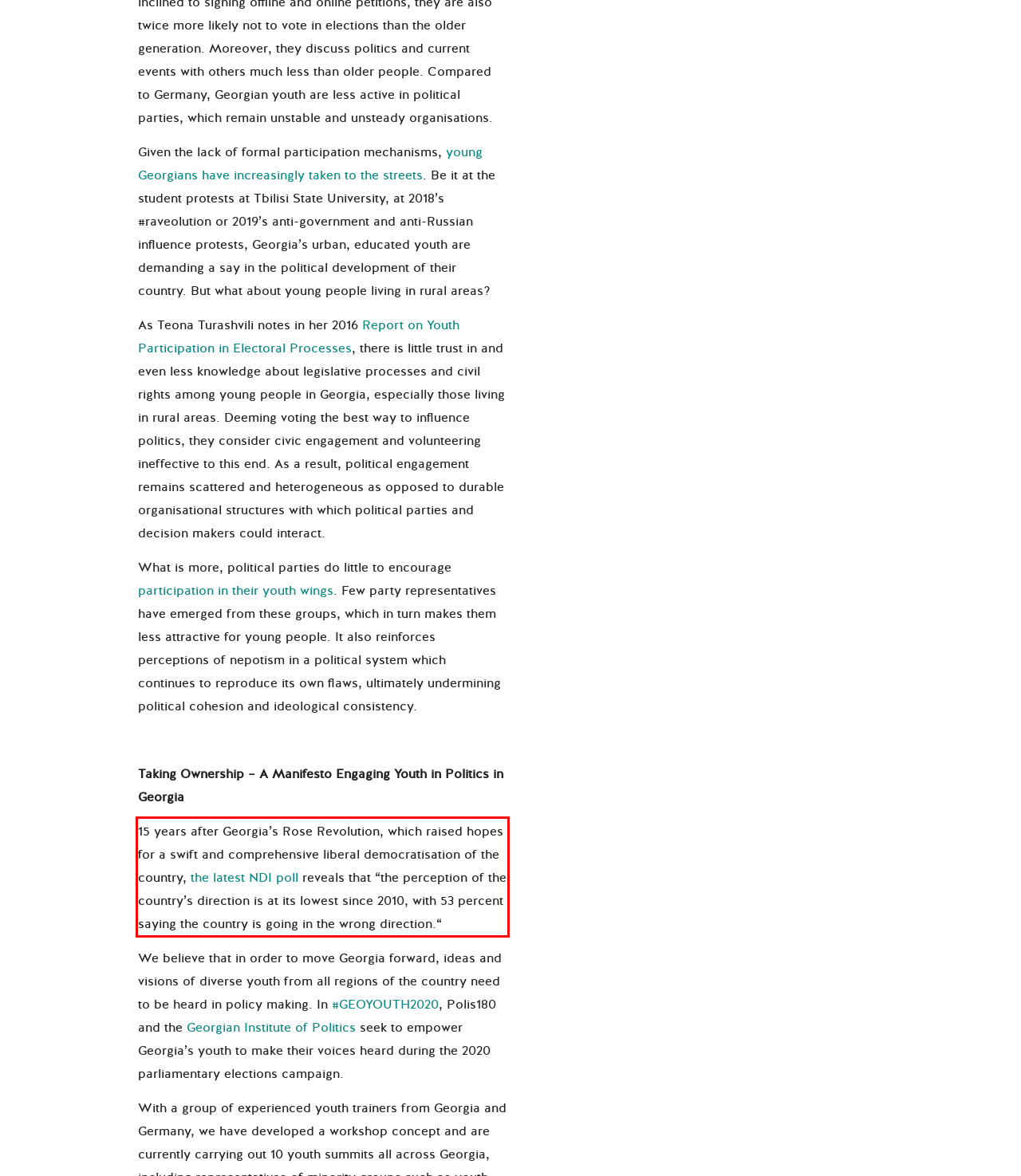Look at the webpage screenshot and recognize the text inside the red bounding box.

15 years after Georgia’s Rose Revolution, which raised hopes for a swift and comprehensive liberal democratisation of the country, the latest NDI poll reveals that “the perception of the country’s direction is at its lowest since 2010, with 53 percent saying the country is going in the wrong direction.“